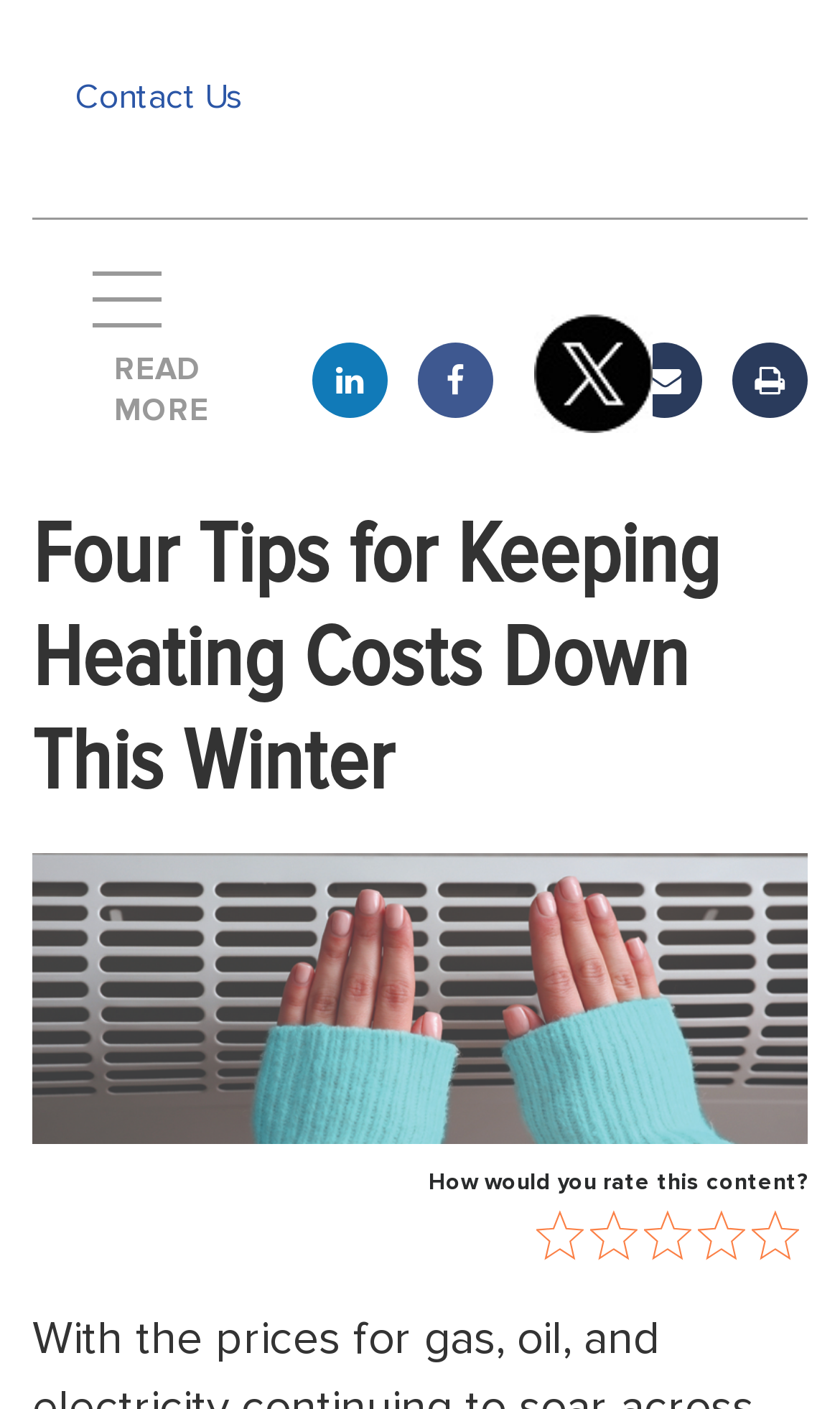How many social media sharing options are available?
Look at the webpage screenshot and answer the question with a detailed explanation.

Upon examining the webpage, I noticed that there are four social media sharing options available, namely 'Share to LinkedIn', 'Share to Facebook', 'Share to Twitter', and 'Email'. These options are likely provided to allow users to easily share the webpage's content with others.